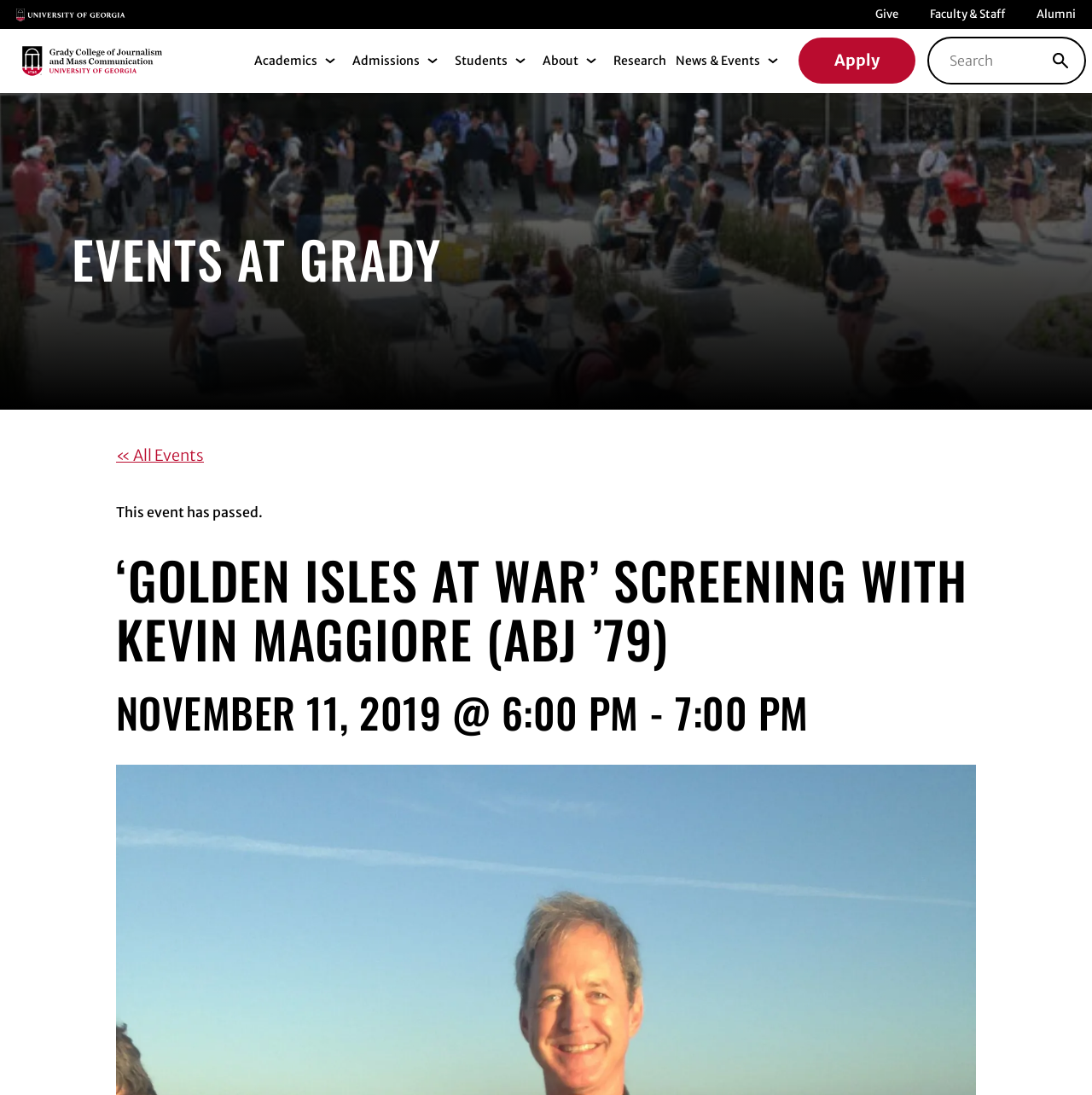What is the status of the event?
Please use the image to provide an in-depth answer to the question.

I found the status of the event by looking at the static text element with the text 'This event has passed.' which indicates that the event has already taken place.